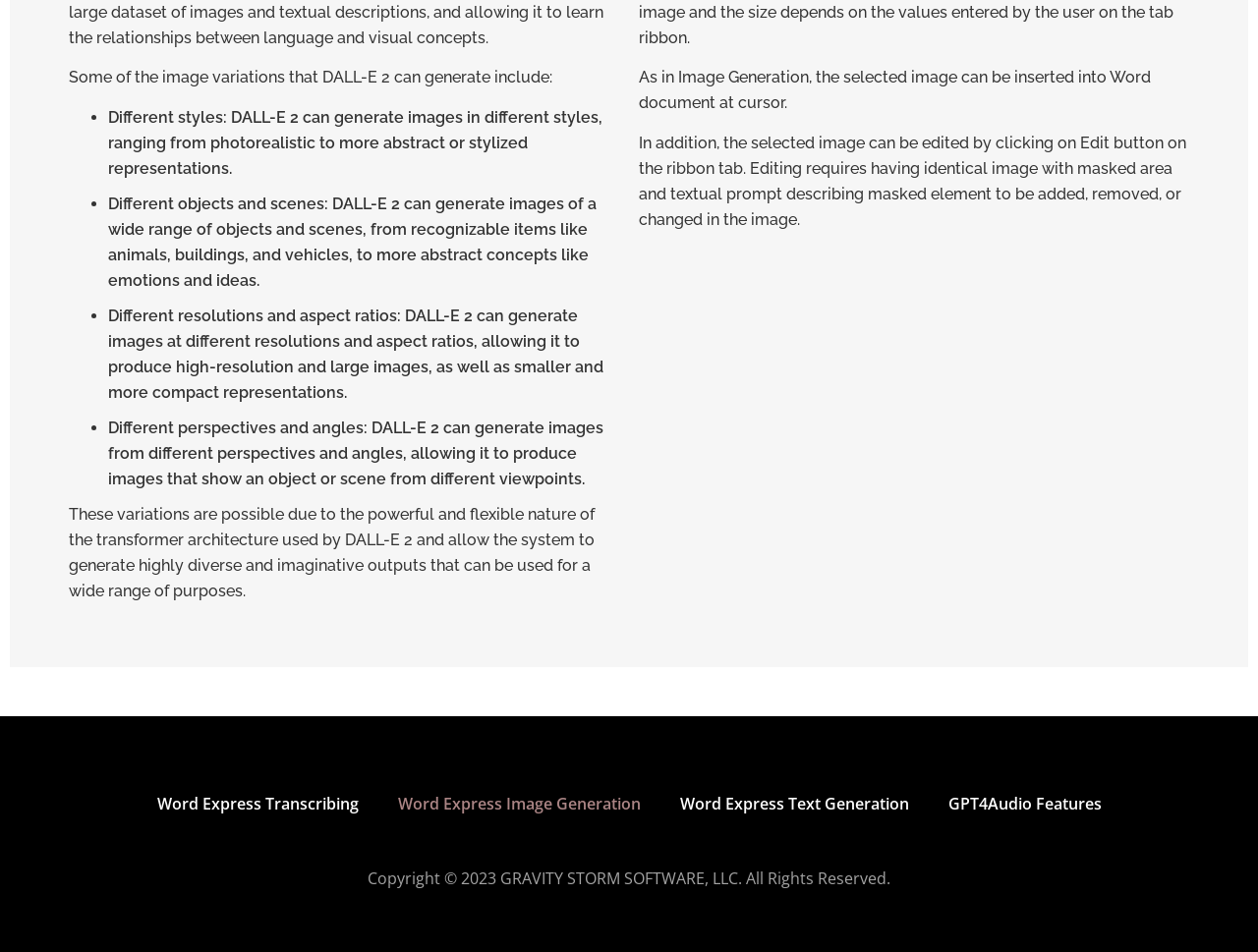What is the copyright information on the webpage?
Utilize the image to construct a detailed and well-explained answer.

The webpage displays the copyright information 'Copyright © 2023 GRAVITY STORM SOFTWARE, LLC. All Rights Reserved.' at the bottom.